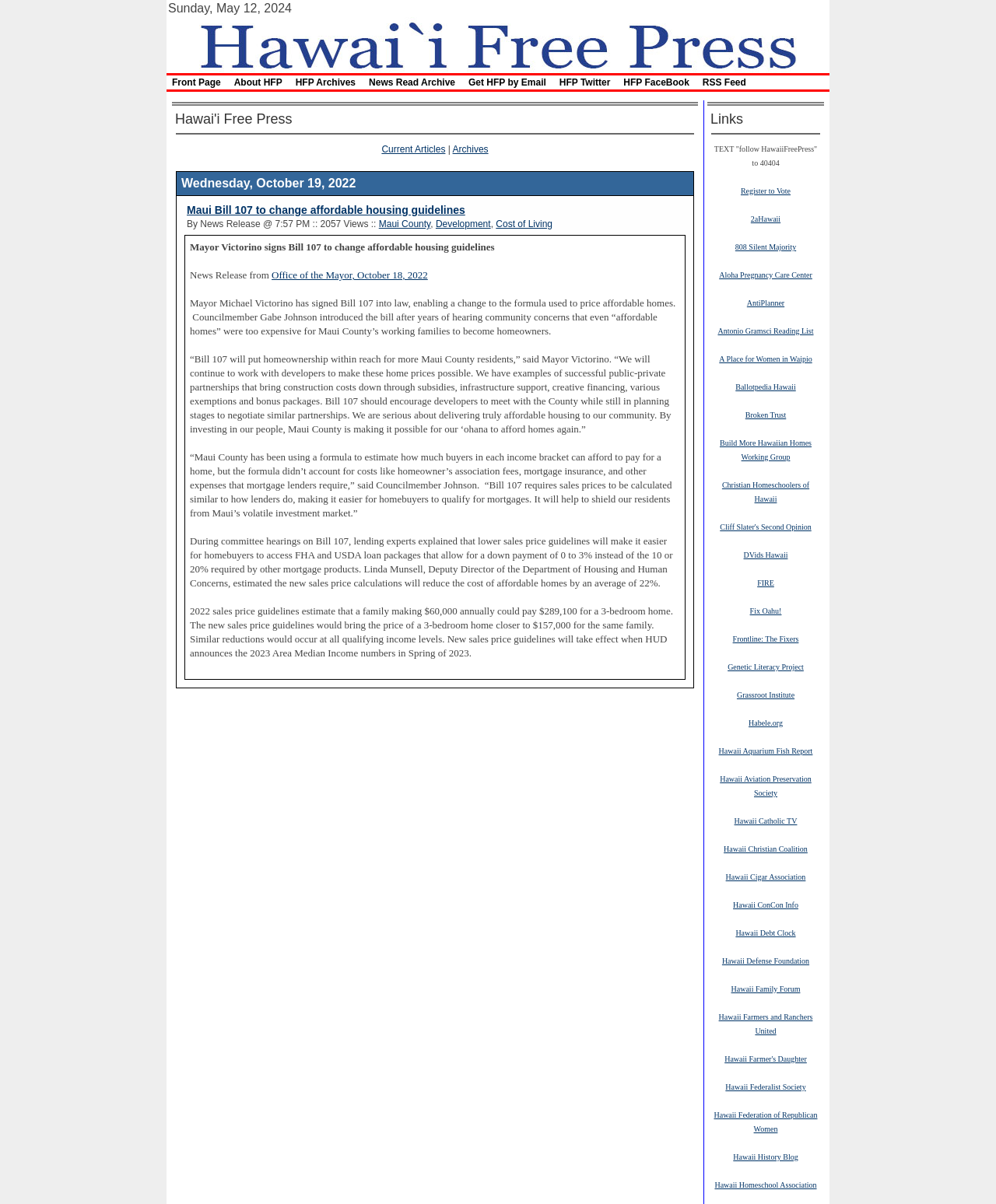Locate the bounding box coordinates of the area that needs to be clicked to fulfill the following instruction: "Check the 'Current Articles' section". The coordinates should be in the format of four float numbers between 0 and 1, namely [left, top, right, bottom].

[0.383, 0.12, 0.447, 0.129]